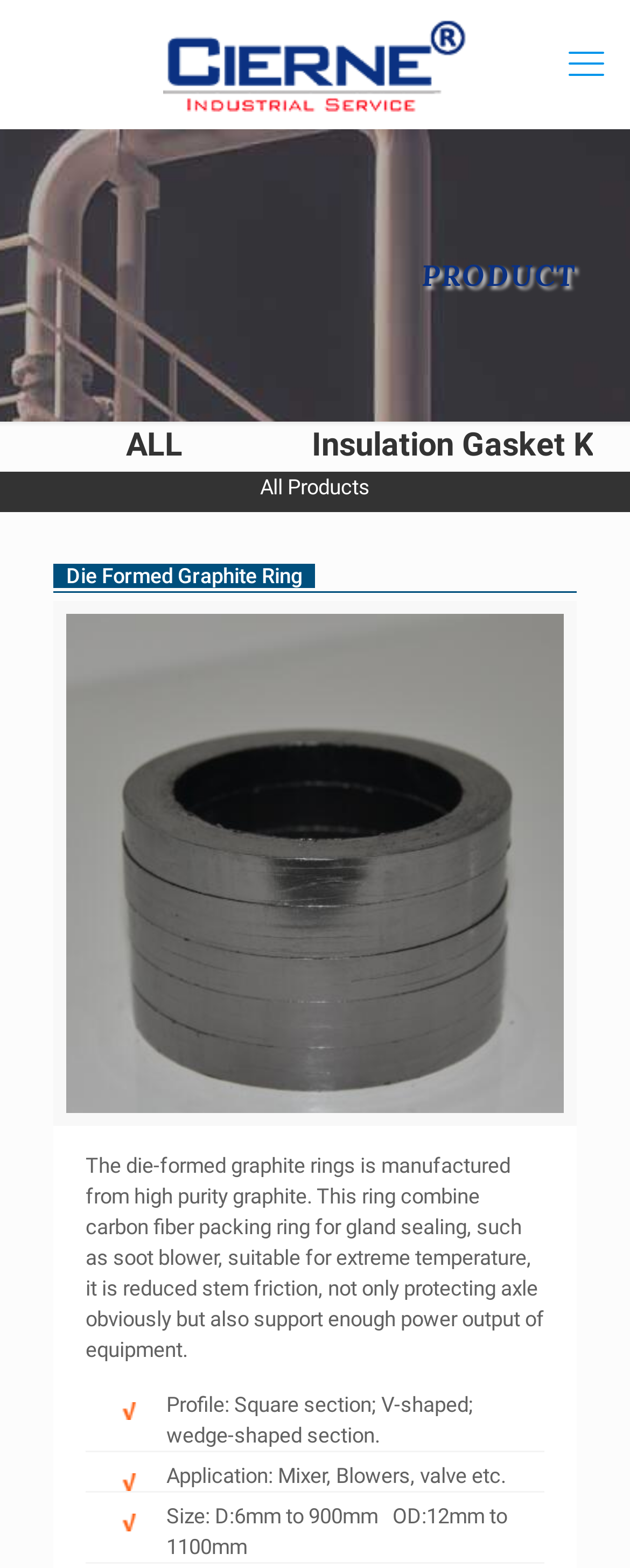What is the application of the die-formed graphite ring? Analyze the screenshot and reply with just one word or a short phrase.

Mixer, Blowers, valve etc.